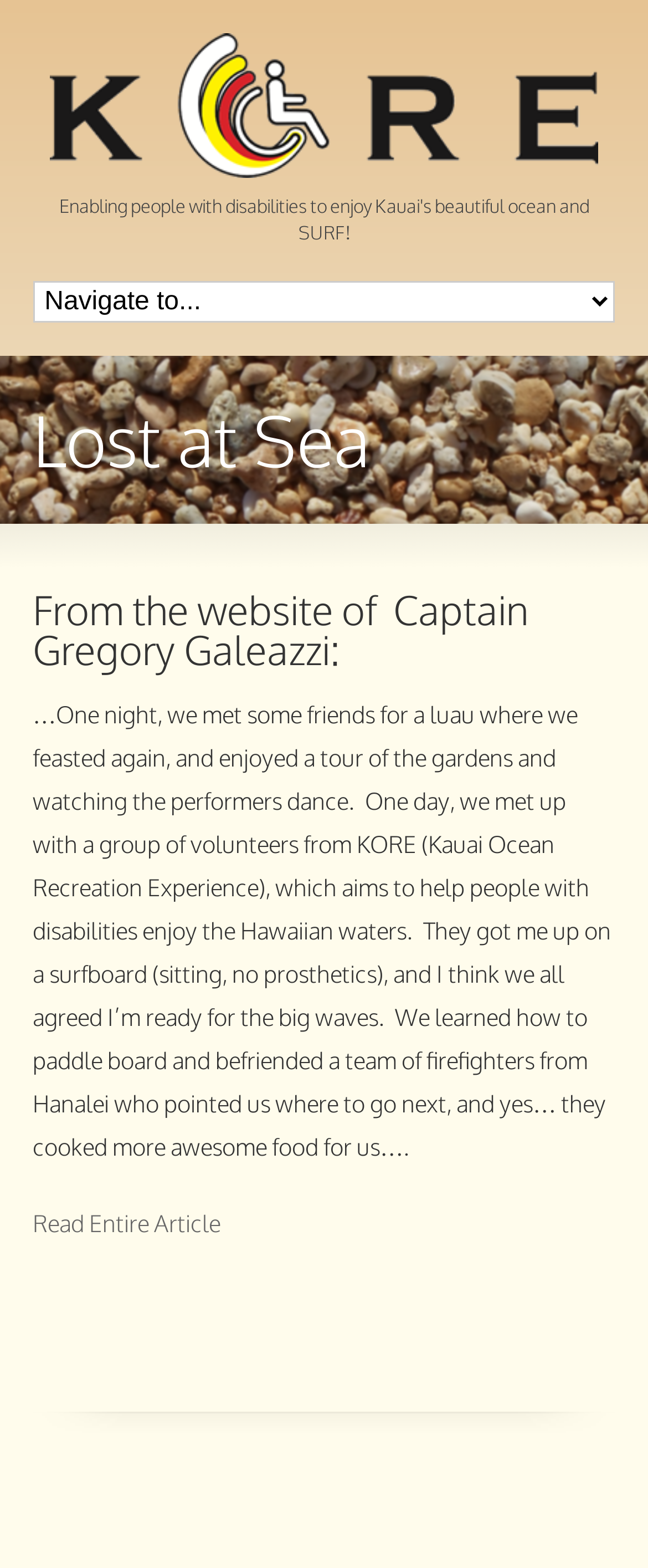Determine the bounding box coordinates for the UI element with the following description: "Read Entire Article". The coordinates should be four float numbers between 0 and 1, represented as [left, top, right, bottom].

[0.051, 0.771, 0.34, 0.789]